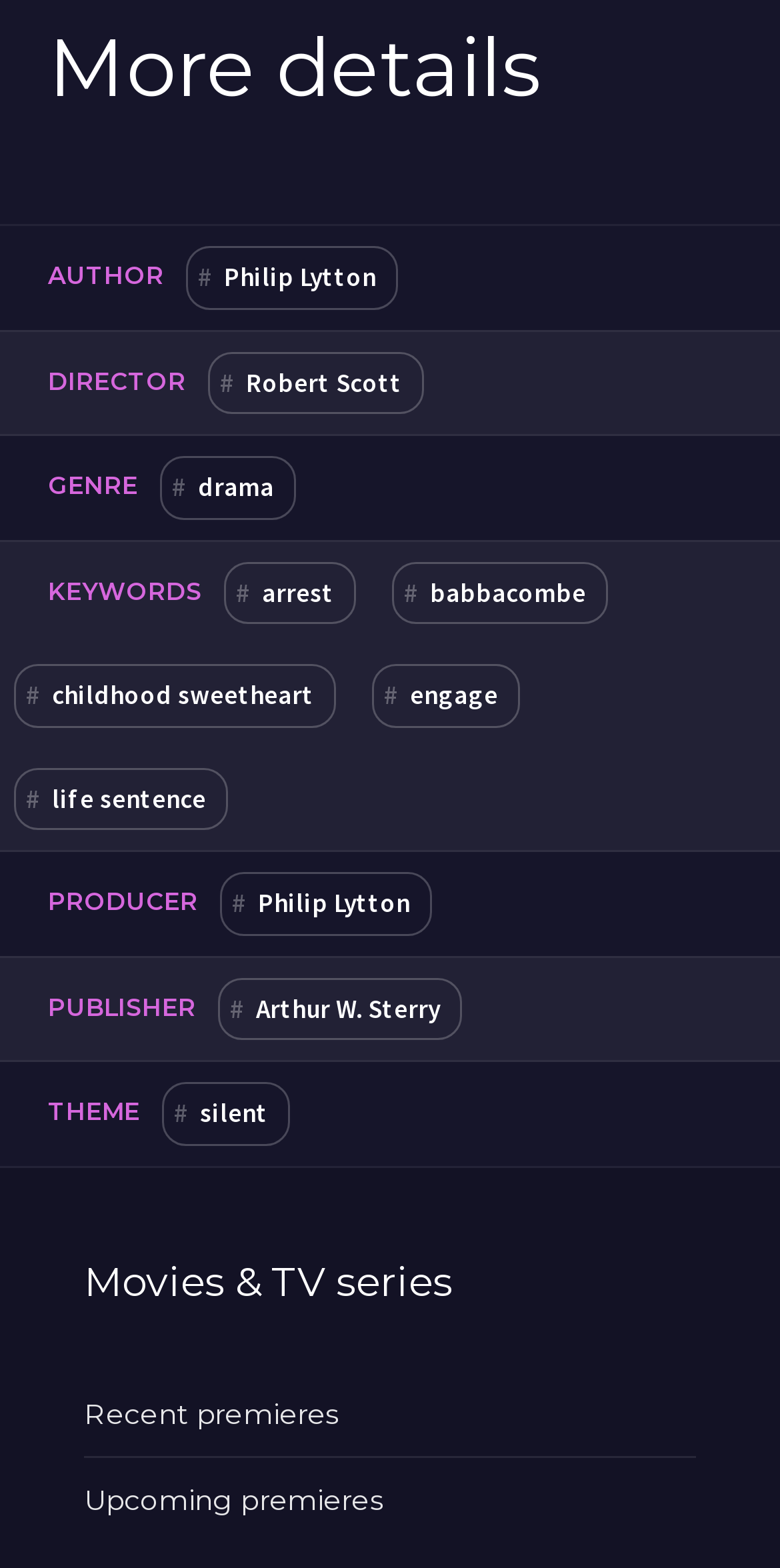Locate the bounding box coordinates of the clickable area needed to fulfill the instruction: "Check recent premieres".

[0.108, 0.874, 0.892, 0.928]